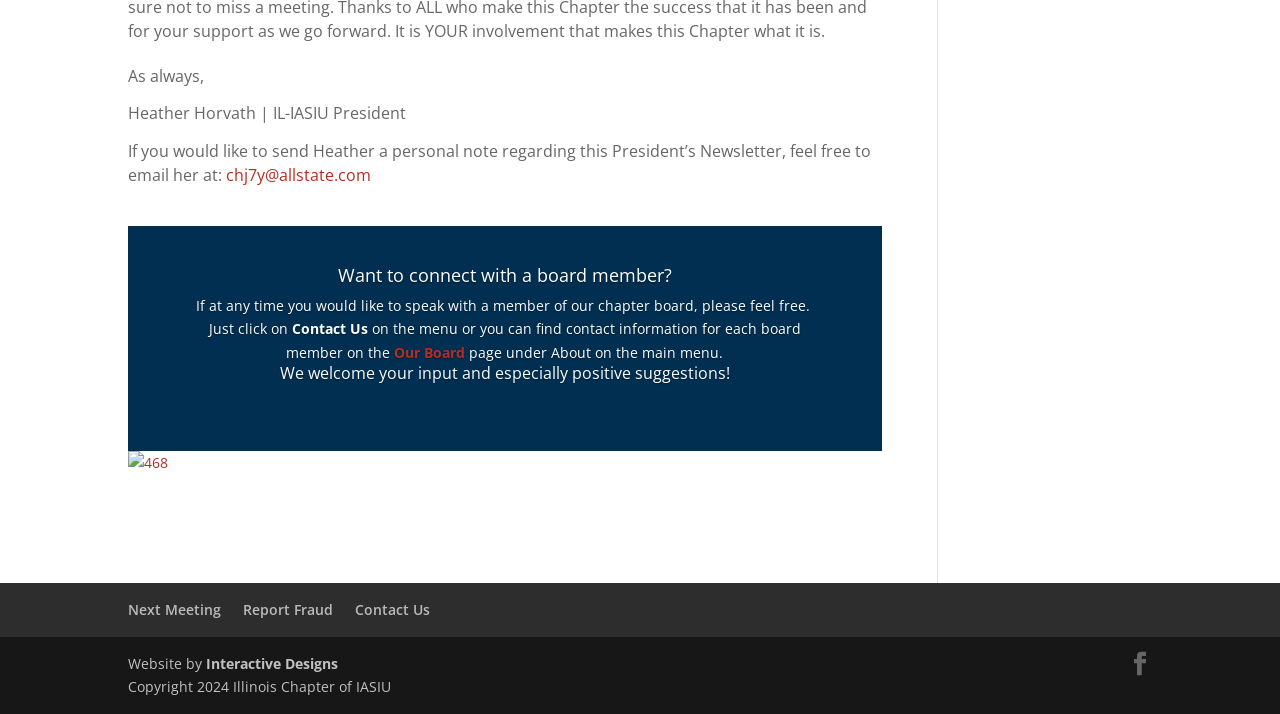Carefully examine the image and provide an in-depth answer to the question: Who is the president of IL-IASIU?

The answer can be found in the StaticText element with the text 'Heather Horvath | IL-IASIU President' which is located at the top of the webpage.